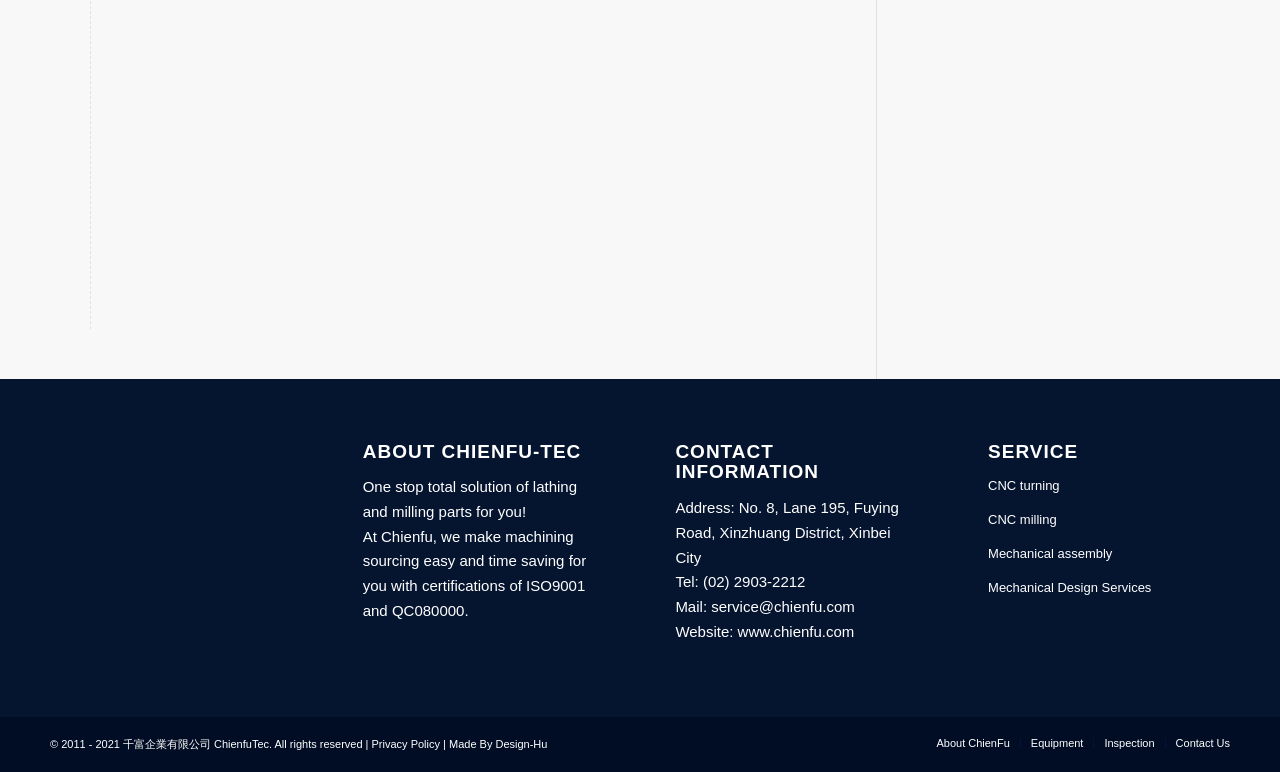Refer to the element description Contact Us and identify the corresponding bounding box in the screenshot. Format the coordinates as (top-left x, top-left y, bottom-right x, bottom-right y) with values in the range of 0 to 1.

[0.918, 0.955, 0.961, 0.971]